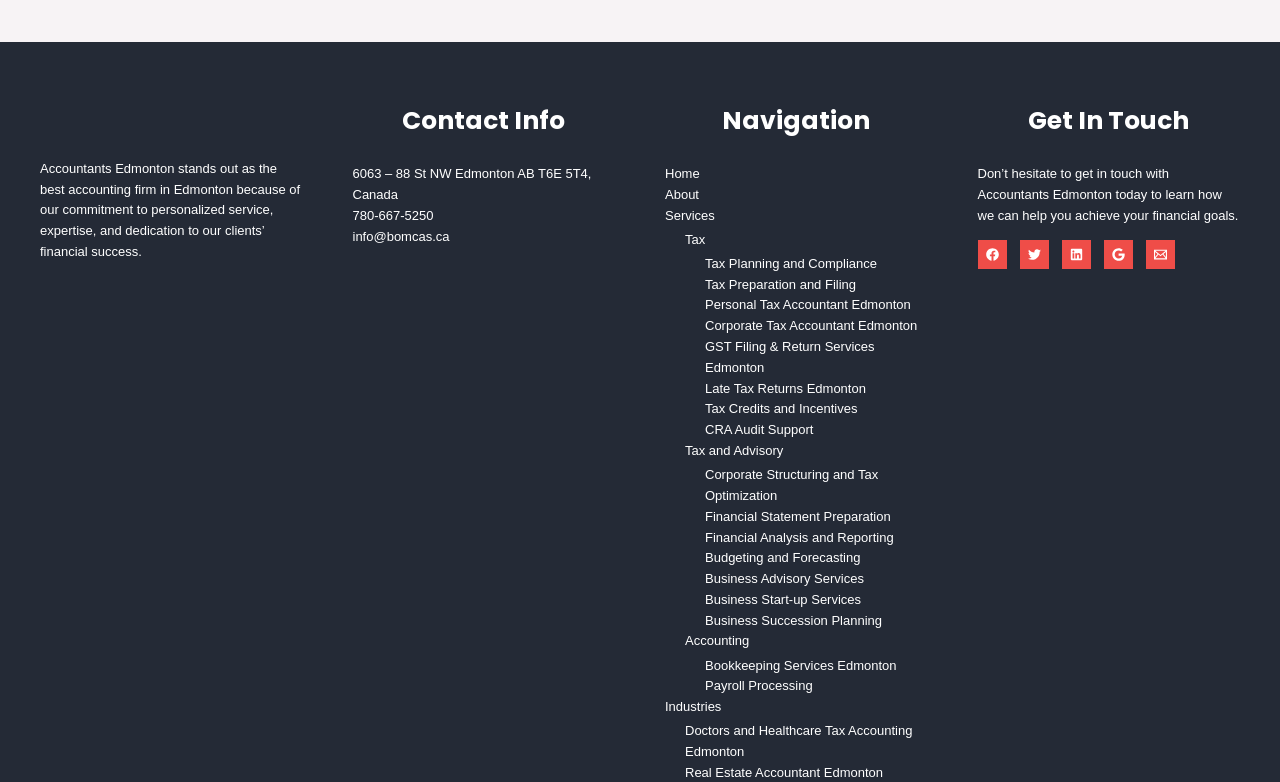Please provide a brief answer to the following inquiry using a single word or phrase:
What social media platforms does Accountants Edmonton have?

Facebook, Twitter, Linkedin, Behance, Email